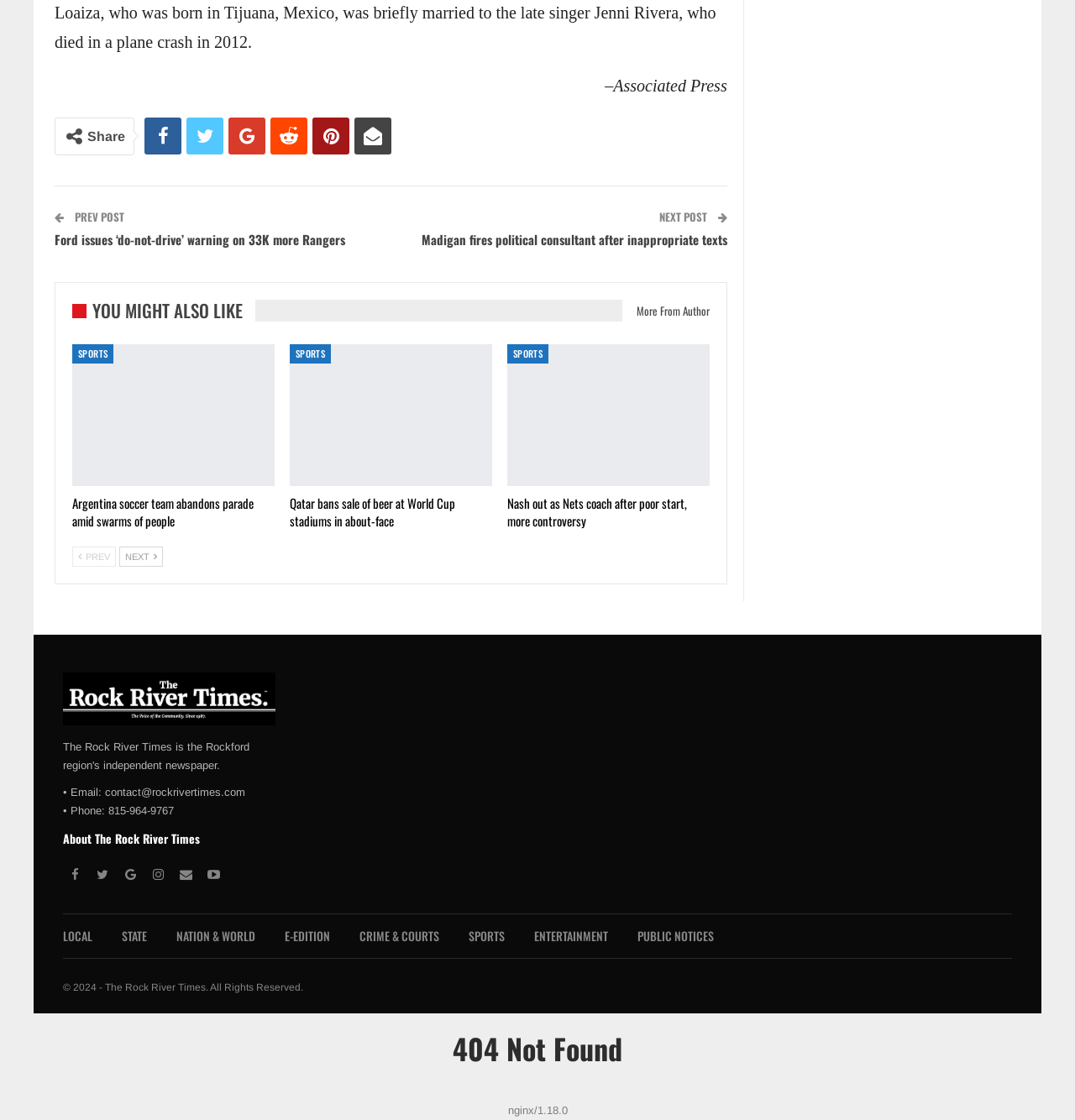How many social media links are provided in the footer section?
Using the visual information from the image, give a one-word or short-phrase answer.

6